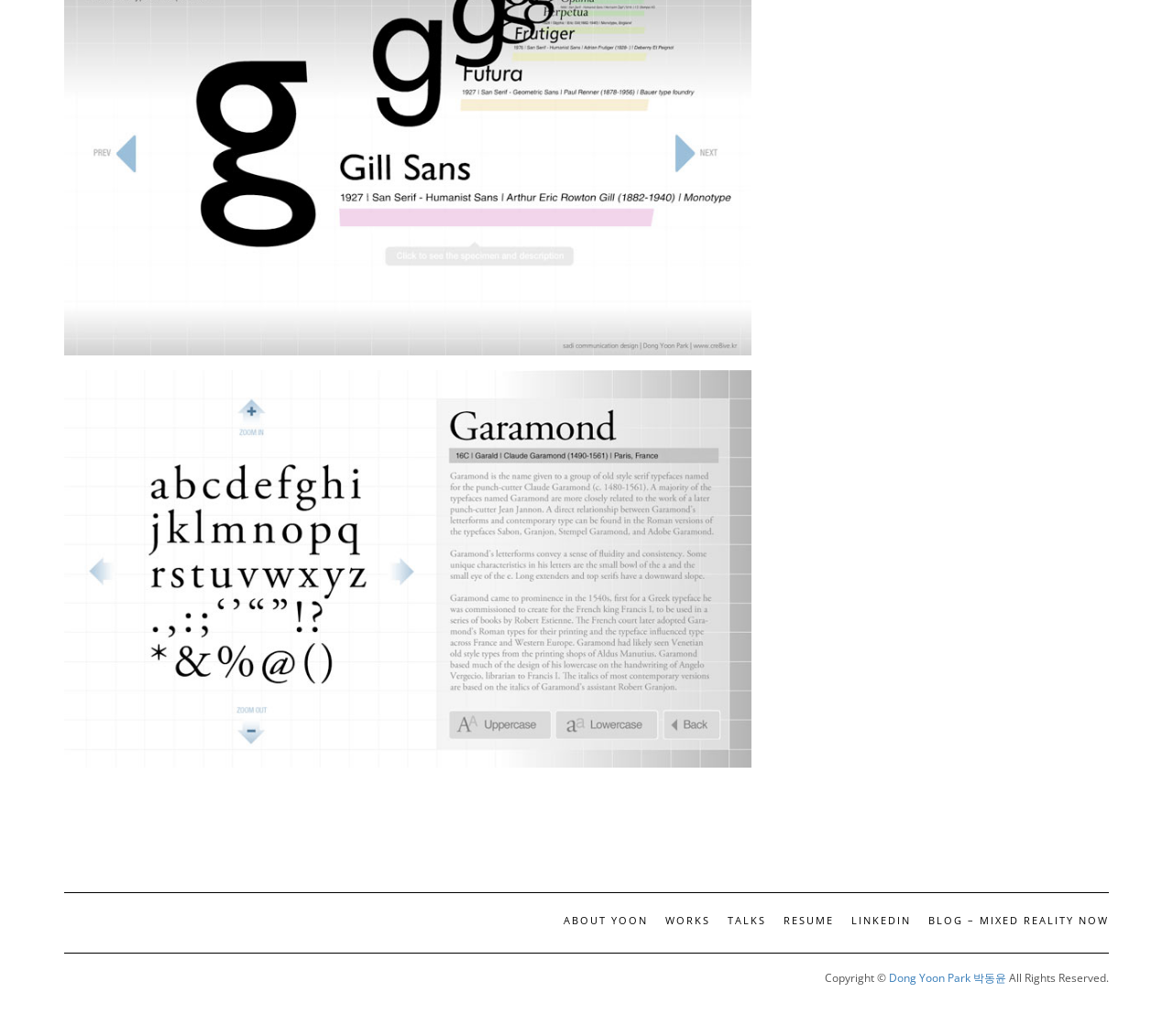How many links are there in the navigation menu?
Please provide a single word or phrase as the answer based on the screenshot.

6